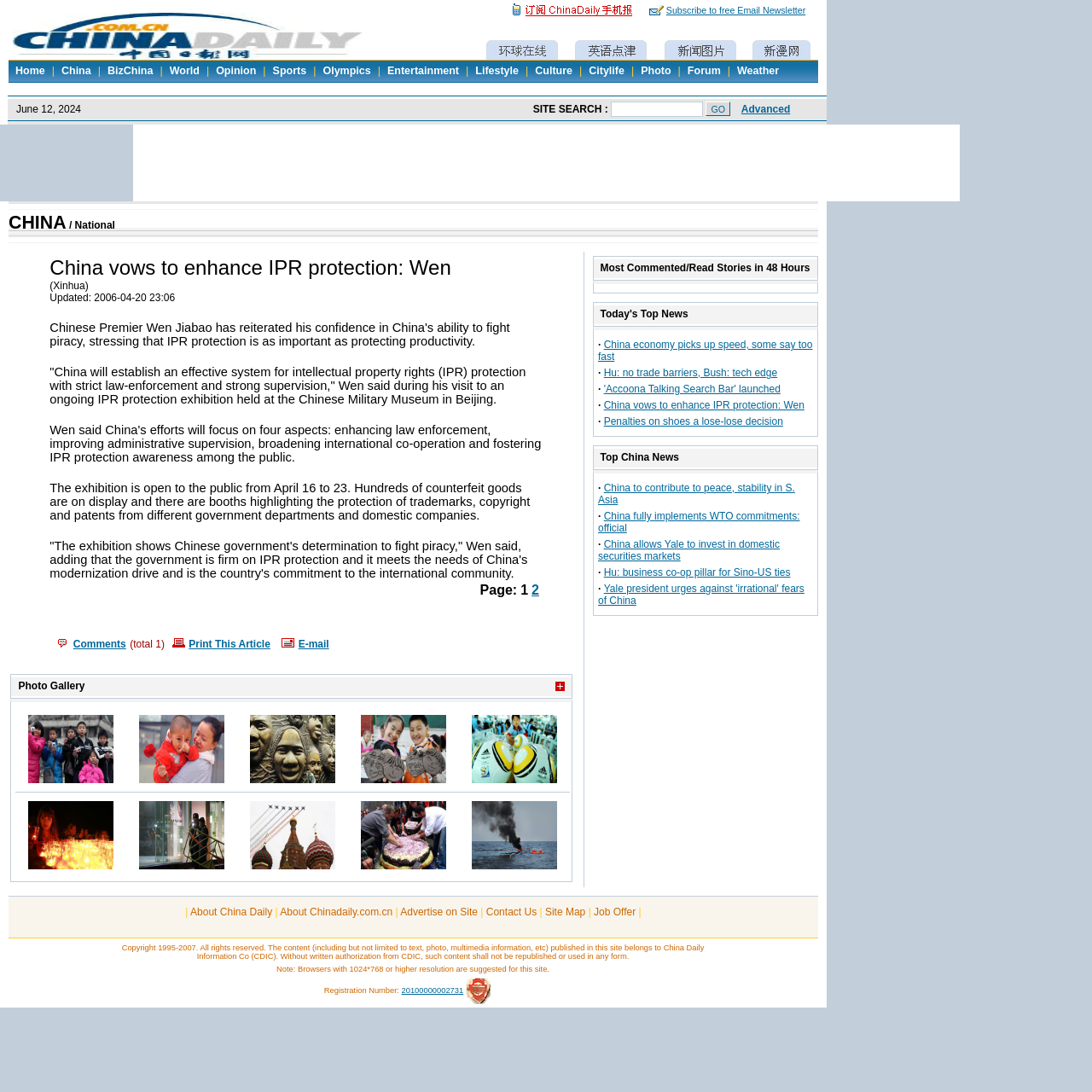What is the purpose of the exhibition mentioned in the article?
Please respond to the question thoroughly and include all relevant details.

The exhibition is open to the public from April 16 to 23, and it shows Chinese government's determination to fight piracy, with hundreds of counterfeit goods on display and booths highlighting the protection of trademarks, copyright, and patents from different government departments and domestic companies.